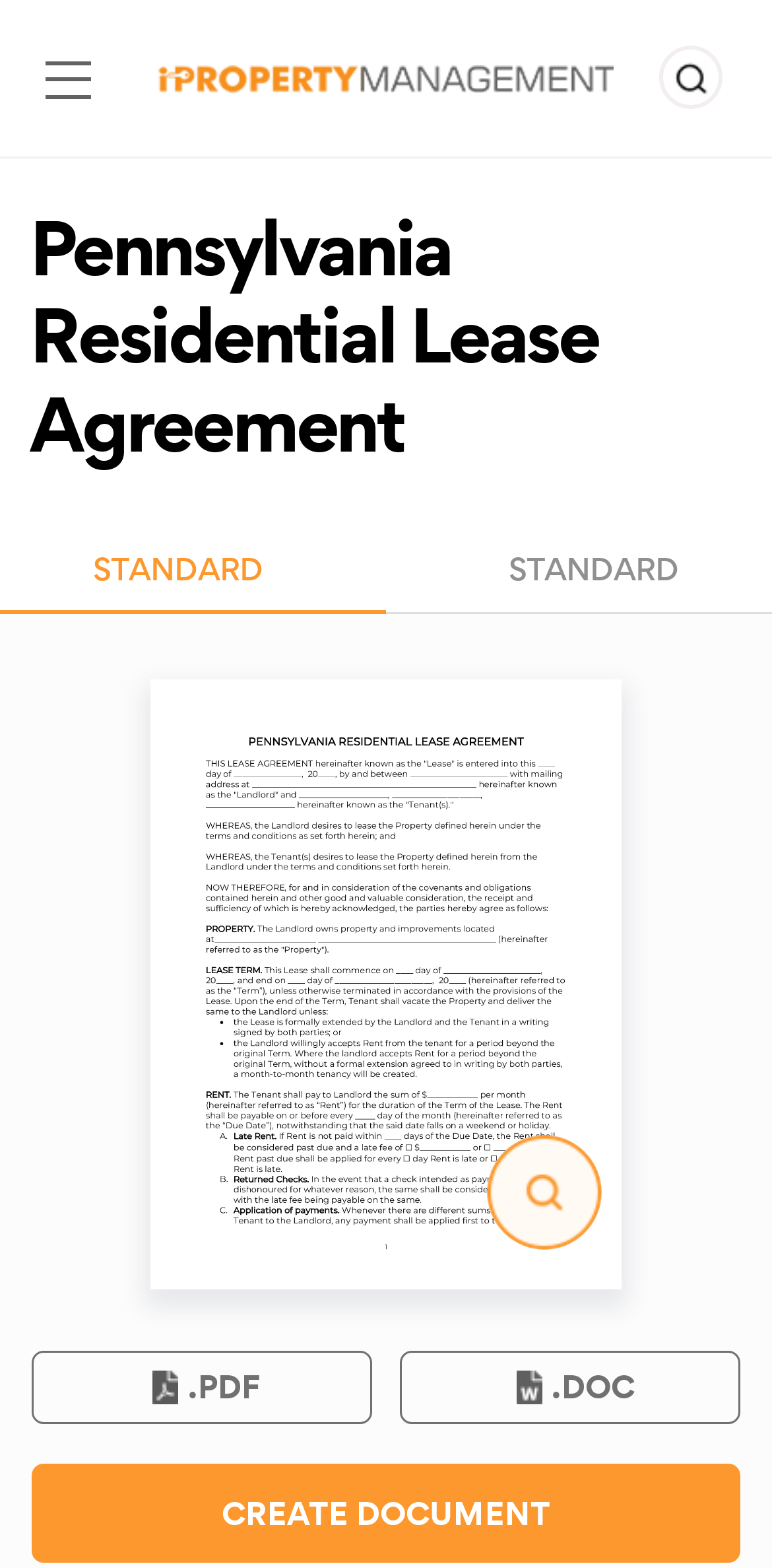Based on the element description parent_node: Laws, identify the bounding box coordinates for the UI element. The coordinates should be in the format (top-left x, top-left y, bottom-right x, bottom-right y) and within the 0 to 1 range.

[0.846, 0.915, 0.949, 0.965]